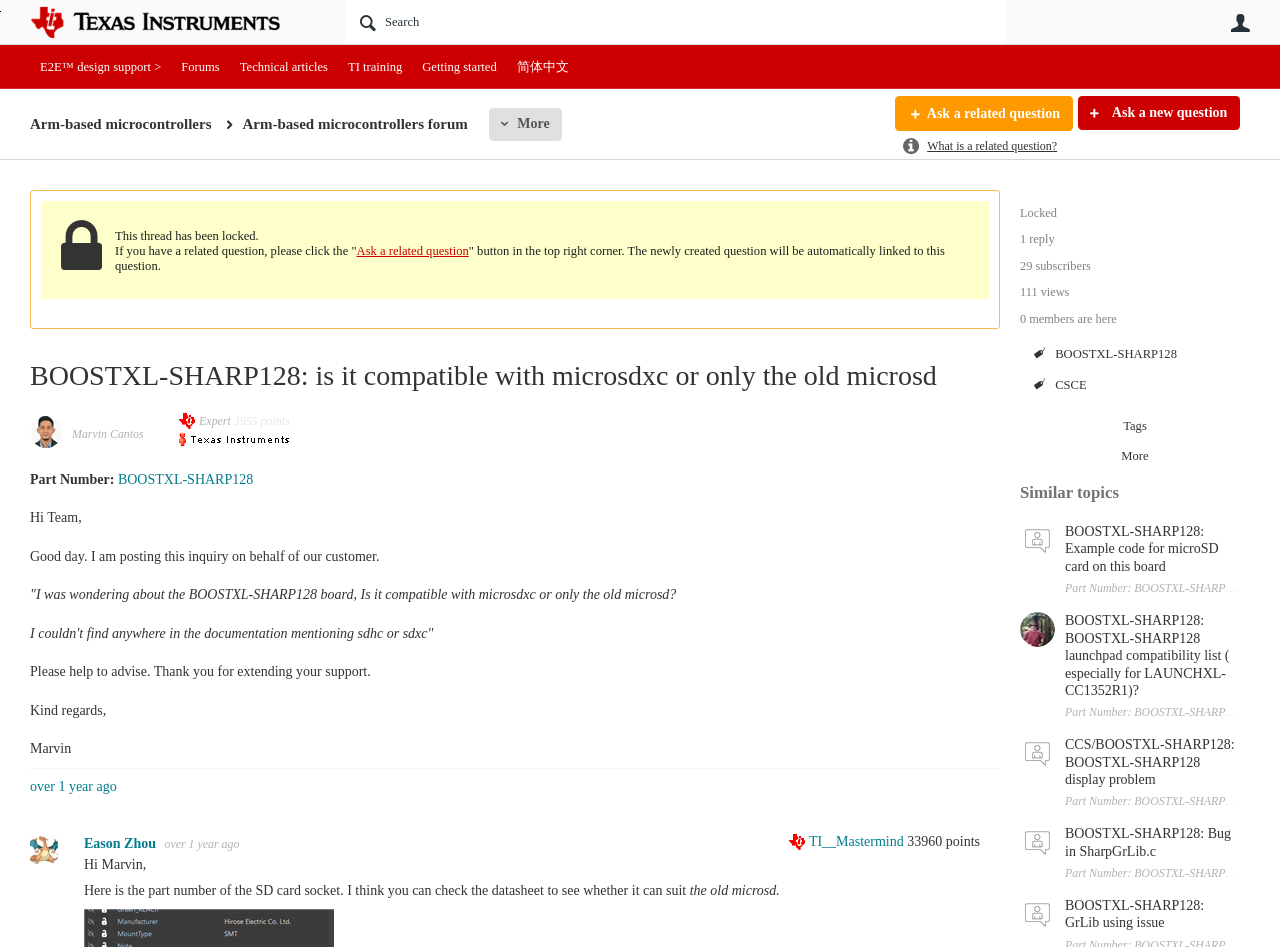What is the topic of the similar thread listed below?
Look at the image and answer with only one word or phrase.

BOOSTXL-SHARP128: Example code for microSD card on this board